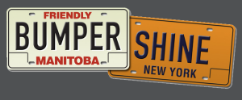What is the atmosphere of New York?
Please answer the question with a detailed response using the information from the screenshot.

The right license plate, vibrant in orange, boldly displays 'SHINE' with 'NEW YORK' underneath, suggesting a connection to the lively atmosphere of New York.